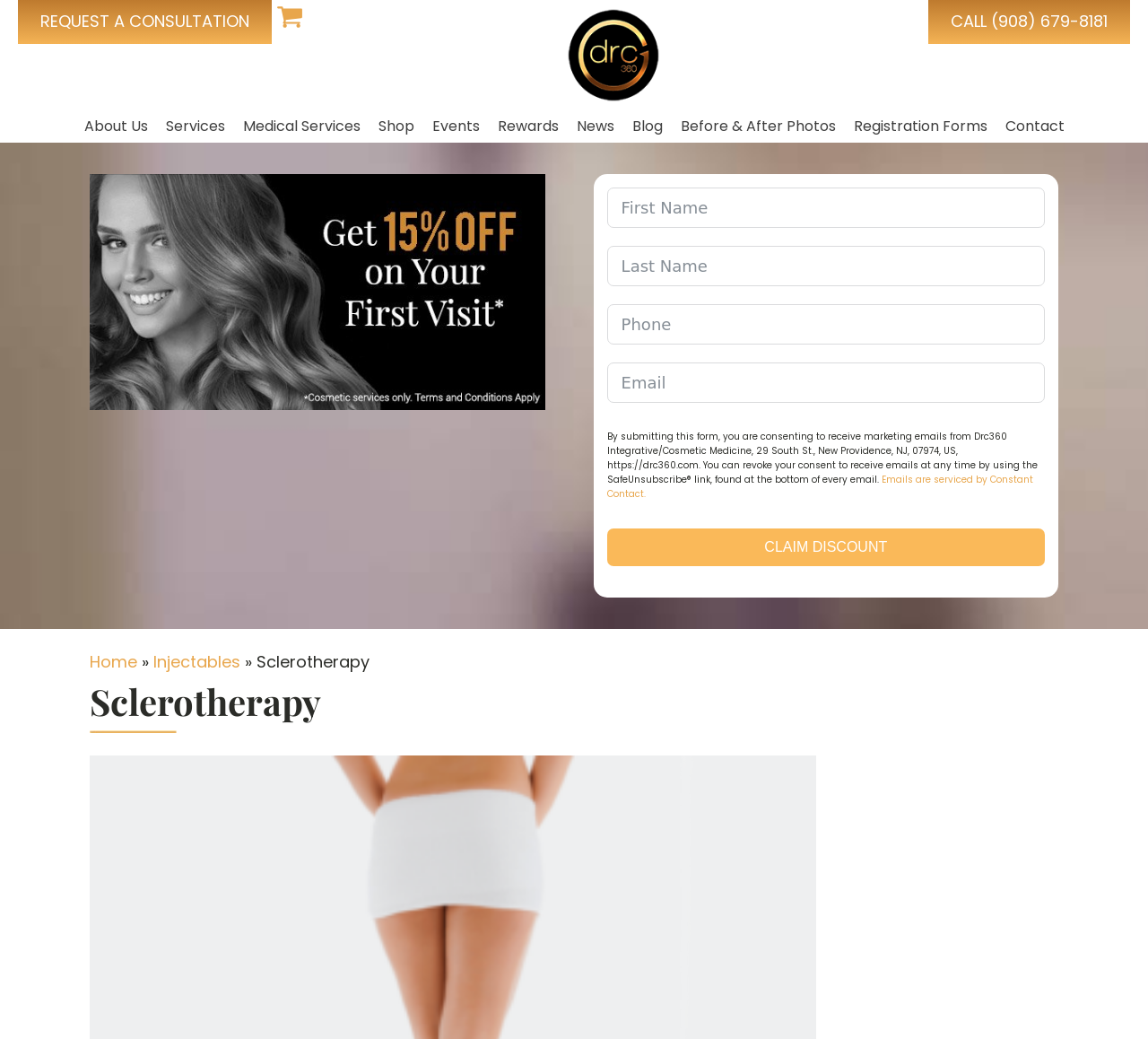What is the name of the procedure described on the webpage? Observe the screenshot and provide a one-word or short phrase answer.

Sclerotherapy